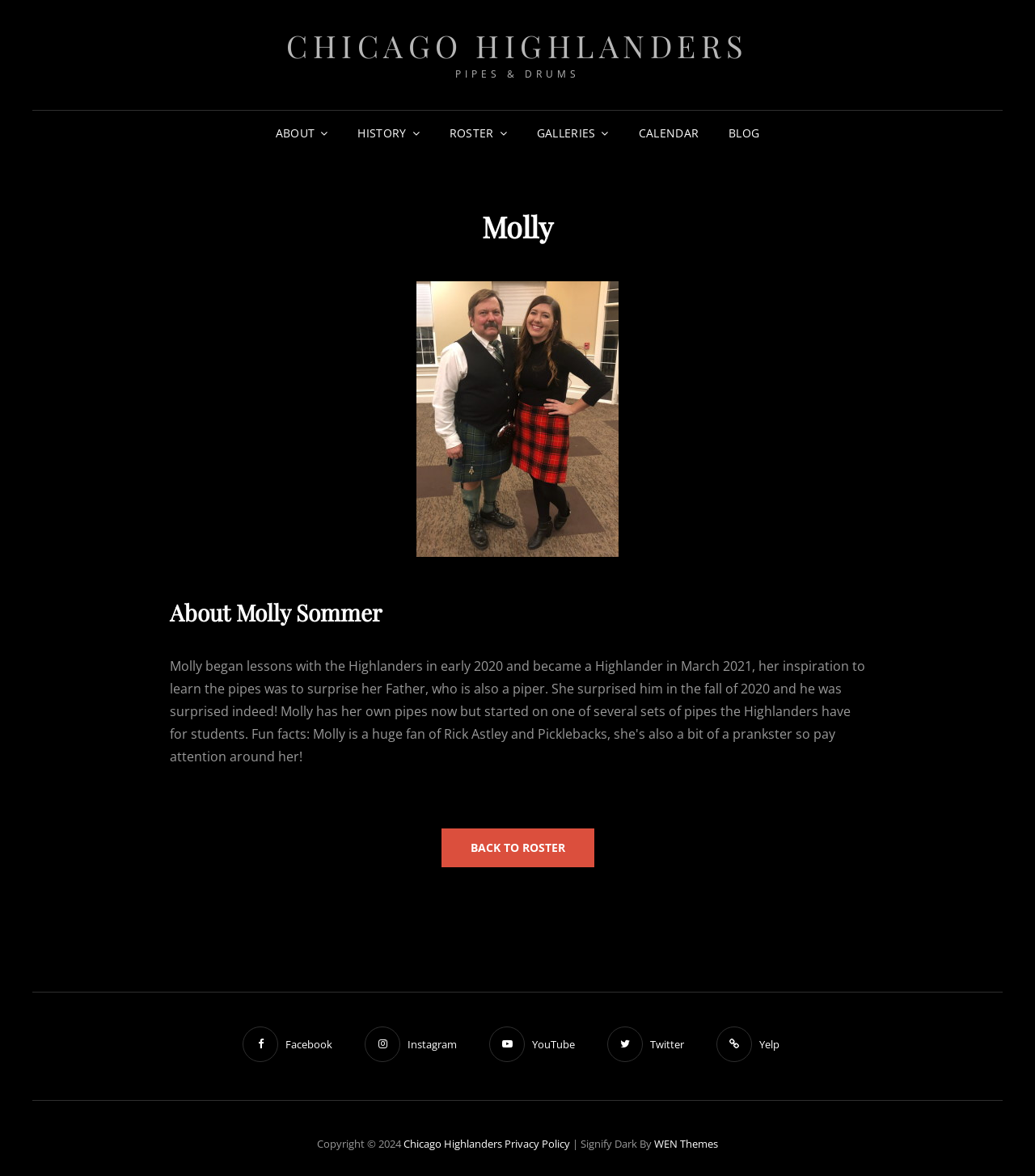What is the name of the theme used by the webpage?
Relying on the image, give a concise answer in one word or a brief phrase.

Signify Dark